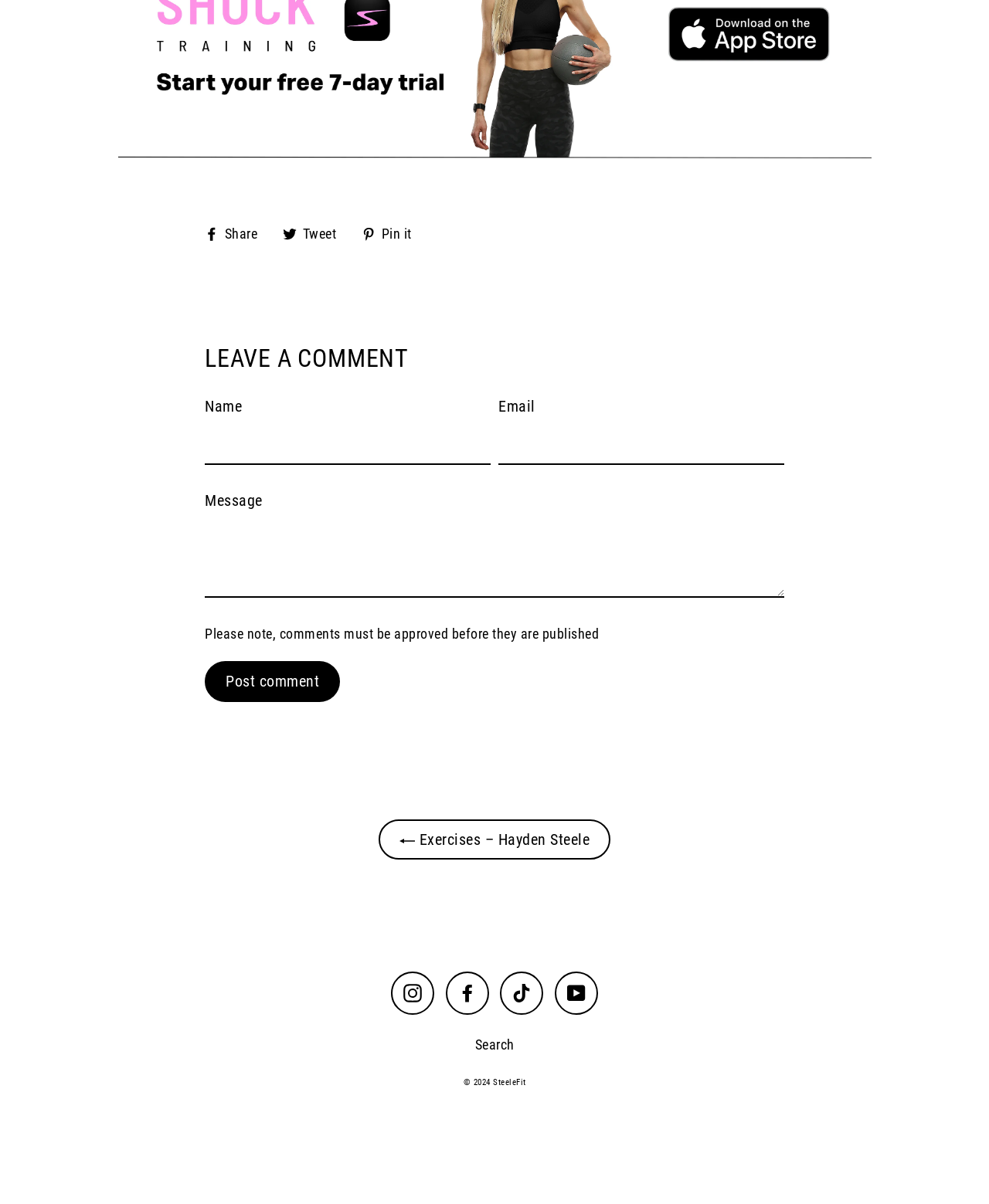What is the purpose of the form?
Provide a well-explained and detailed answer to the question.

The form is located below the 'LEAVE A COMMENT' heading and consists of three input fields for 'Name', 'Email', and 'Message', and a 'Post comment' button. This suggests that the purpose of the form is to allow users to leave a comment.